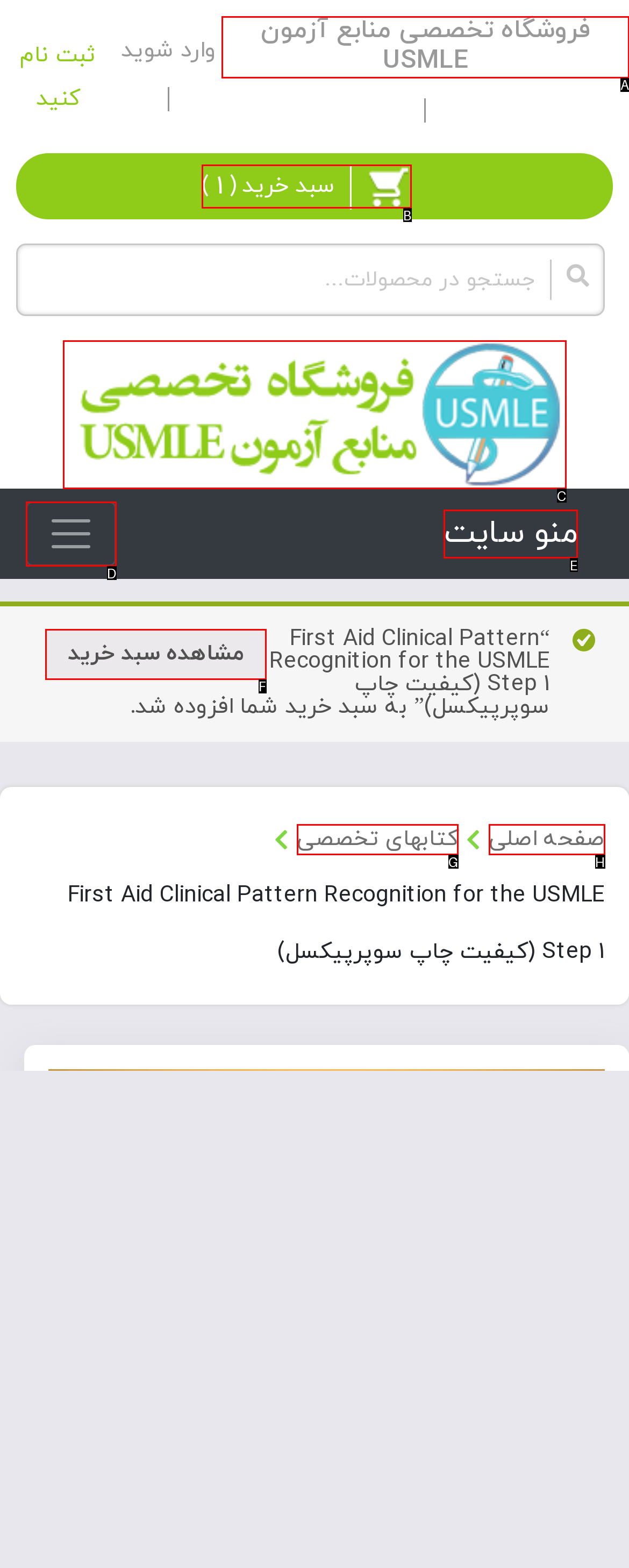Identify the correct option to click in order to accomplish the task: view shopping cart Provide your answer with the letter of the selected choice.

B